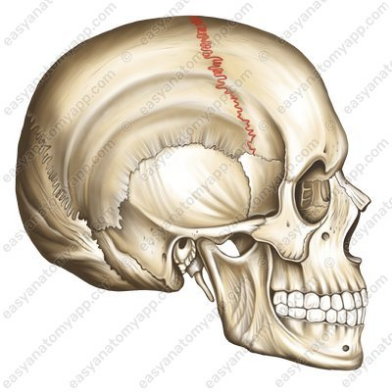What type of joints connect the bones of the skull?
Answer the question with a single word or phrase, referring to the image.

Fibrous joints